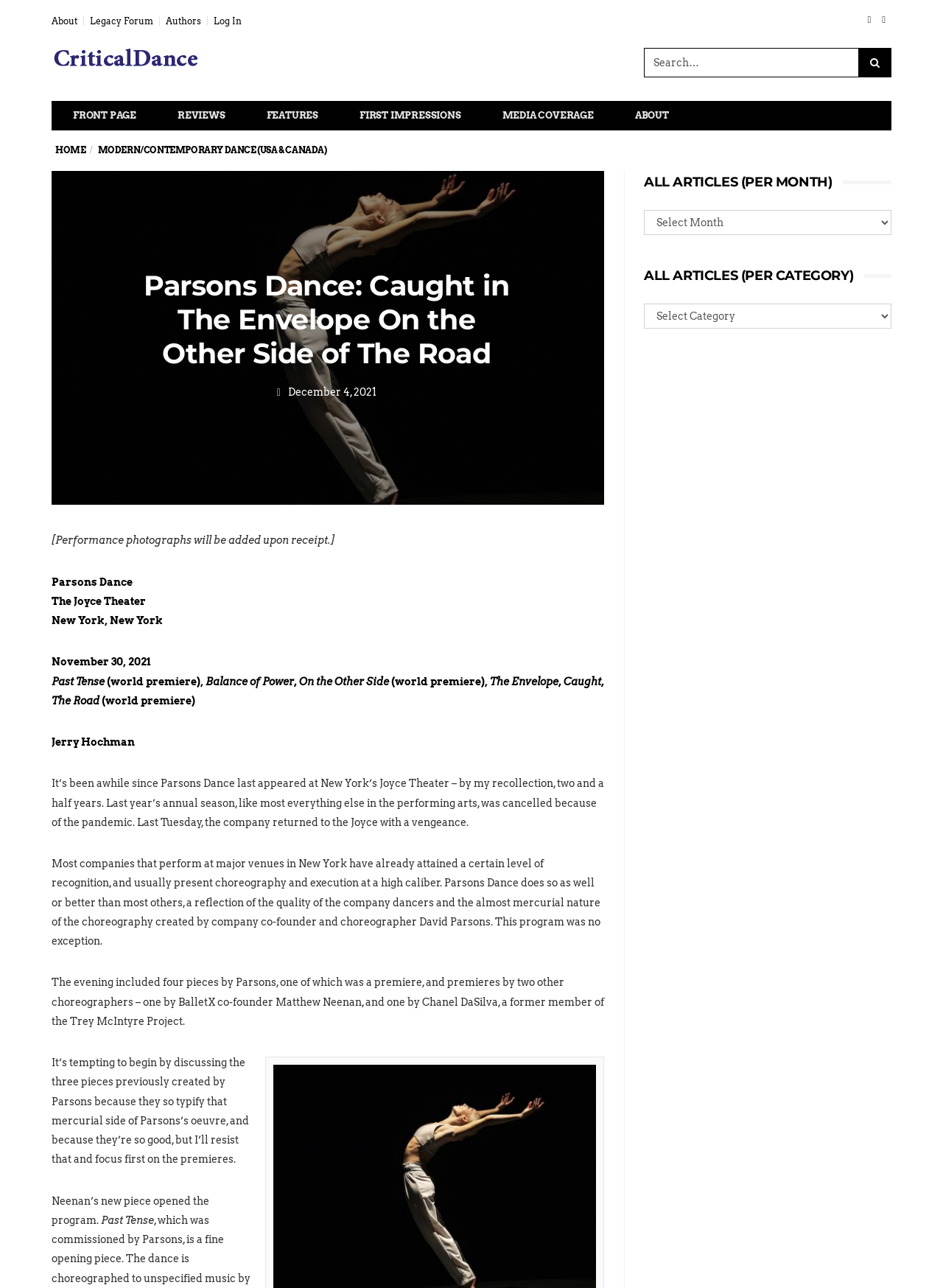Given the element description Modern/contemporary dance (USA & Canada), identify the bounding box coordinates for the UI element on the webpage screenshot. The format should be (top-left x, top-left y, bottom-right x, bottom-right y), with values between 0 and 1.

[0.104, 0.112, 0.347, 0.121]